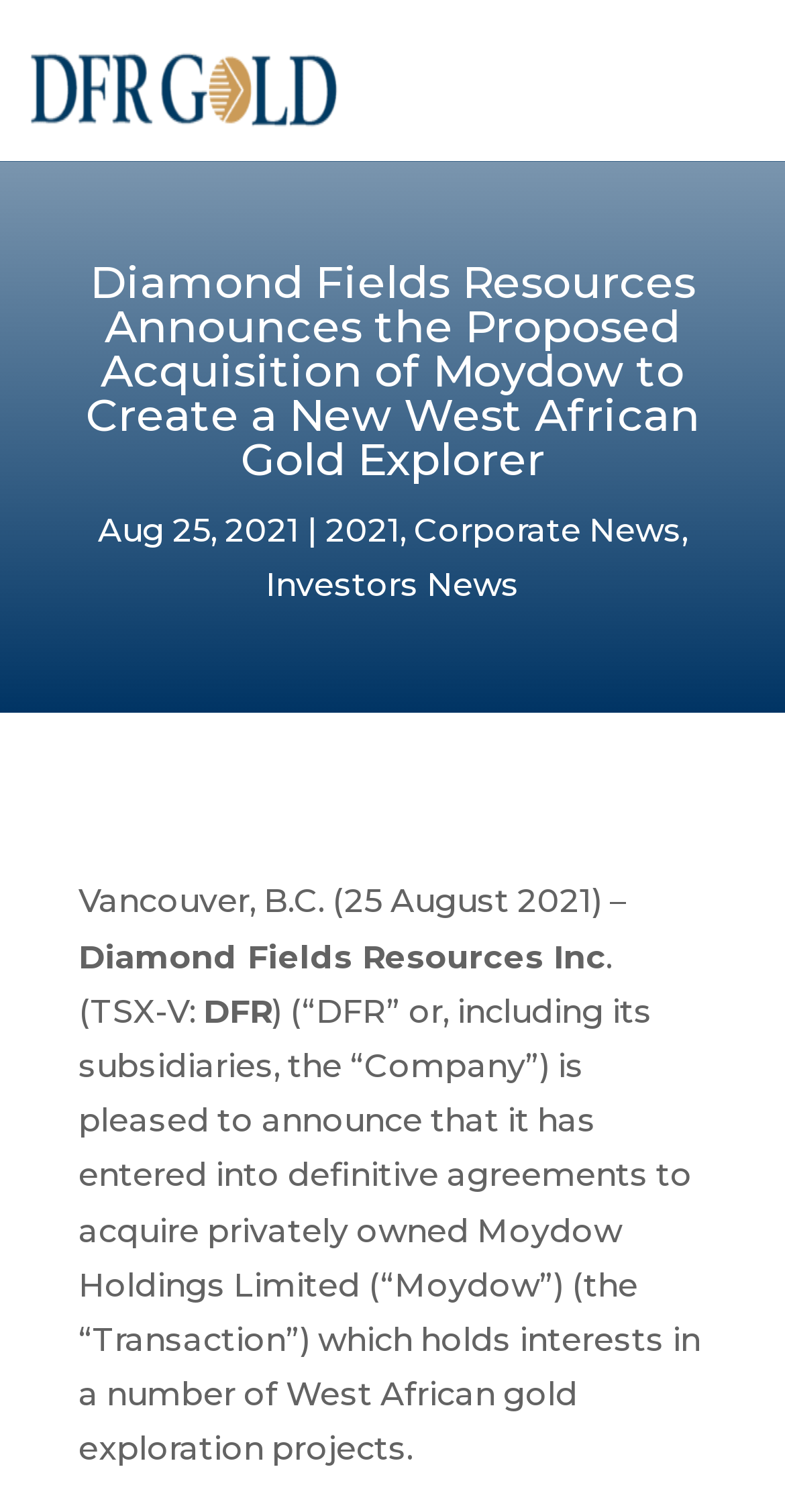Provide the bounding box coordinates for the UI element that is described by this text: "2021". The coordinates should be in the form of four float numbers between 0 and 1: [left, top, right, bottom].

[0.414, 0.338, 0.509, 0.364]